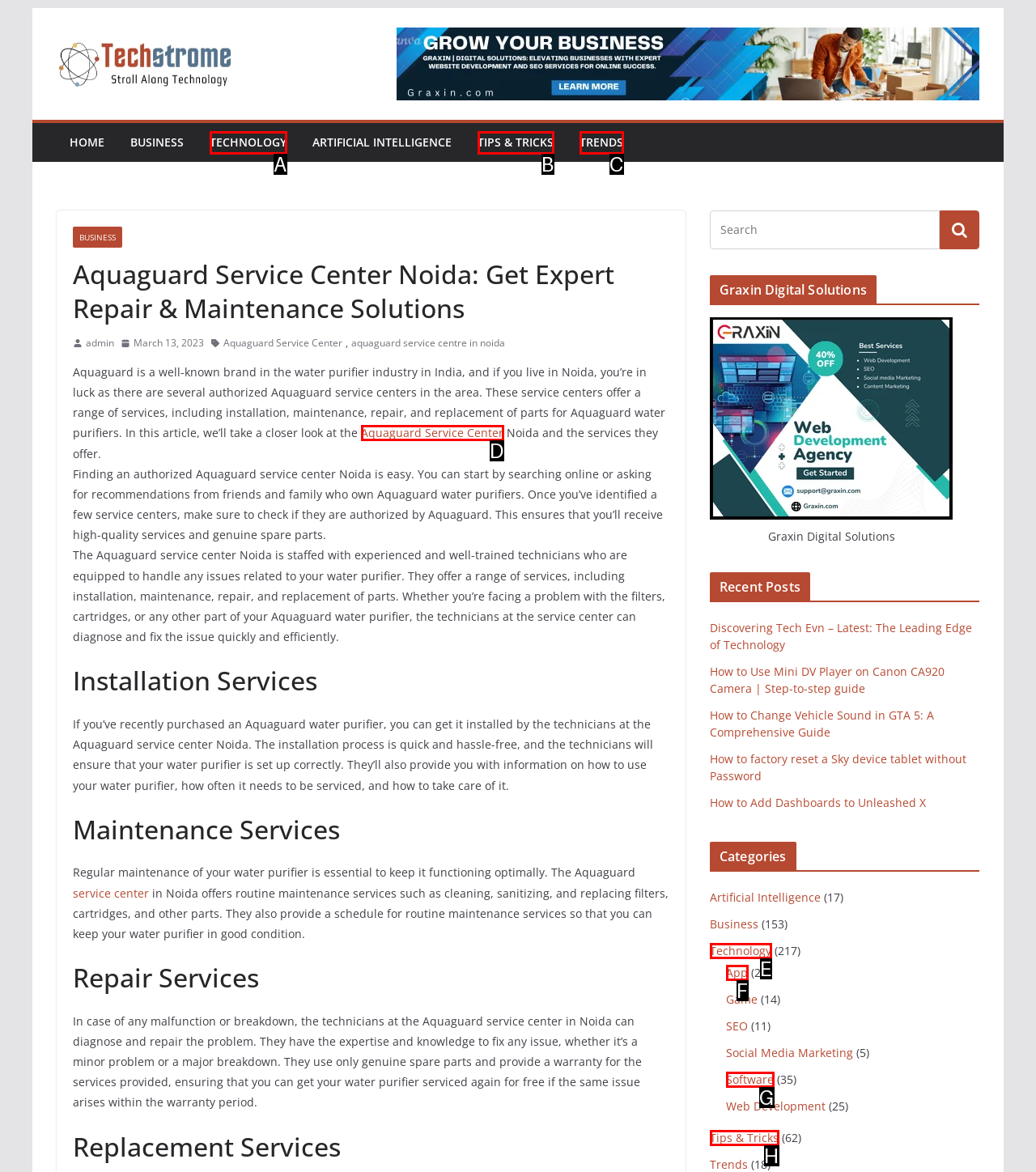Choose the letter that best represents the description: Technology. Answer with the letter of the selected choice directly.

A